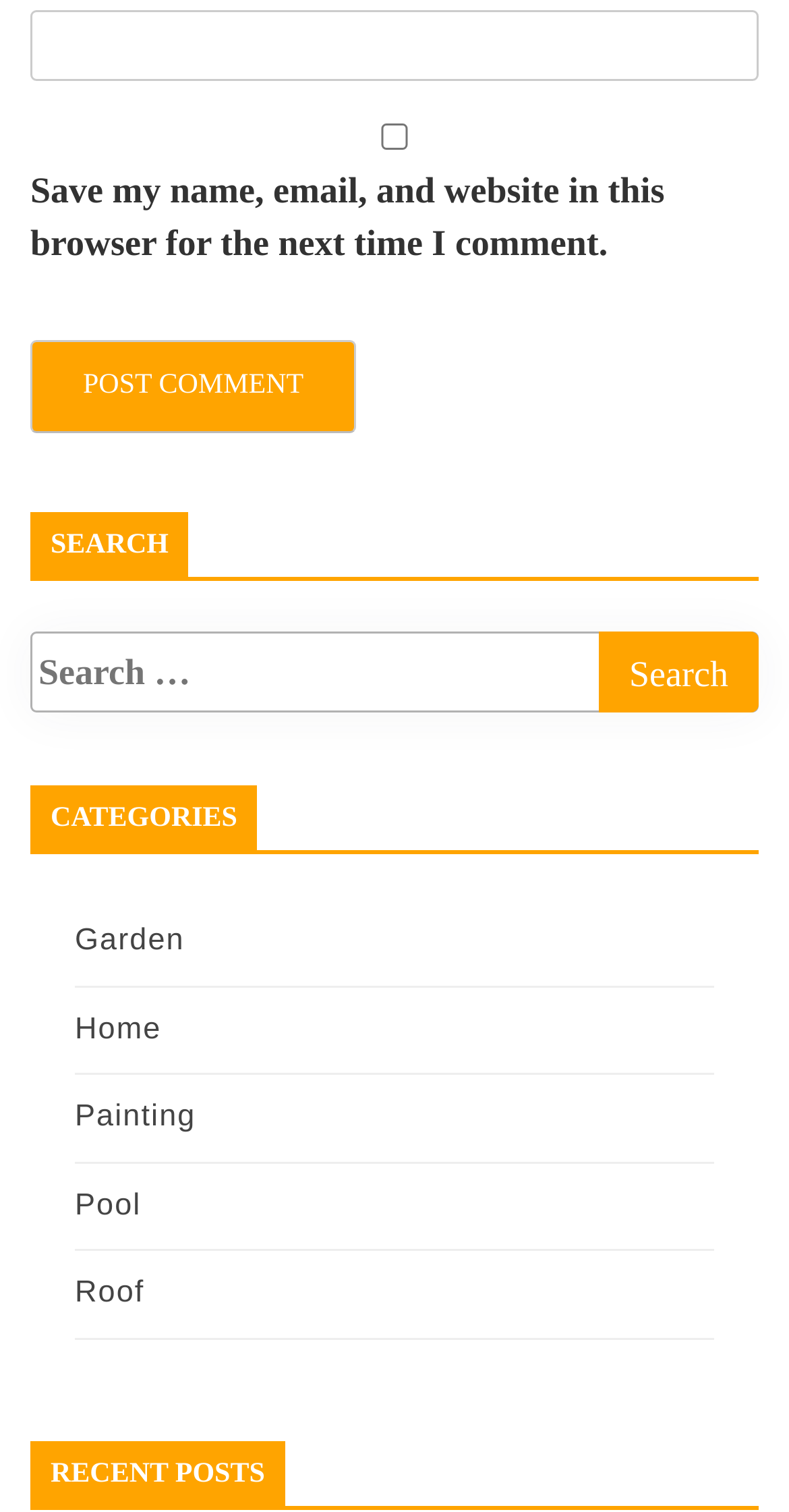How many elements are in the comment section?
Provide an in-depth answer to the question, covering all aspects.

The comment section contains a 'Website' textbox, a checkbox, and a 'Post Comment' button. Therefore, there are 3 elements in the comment section.